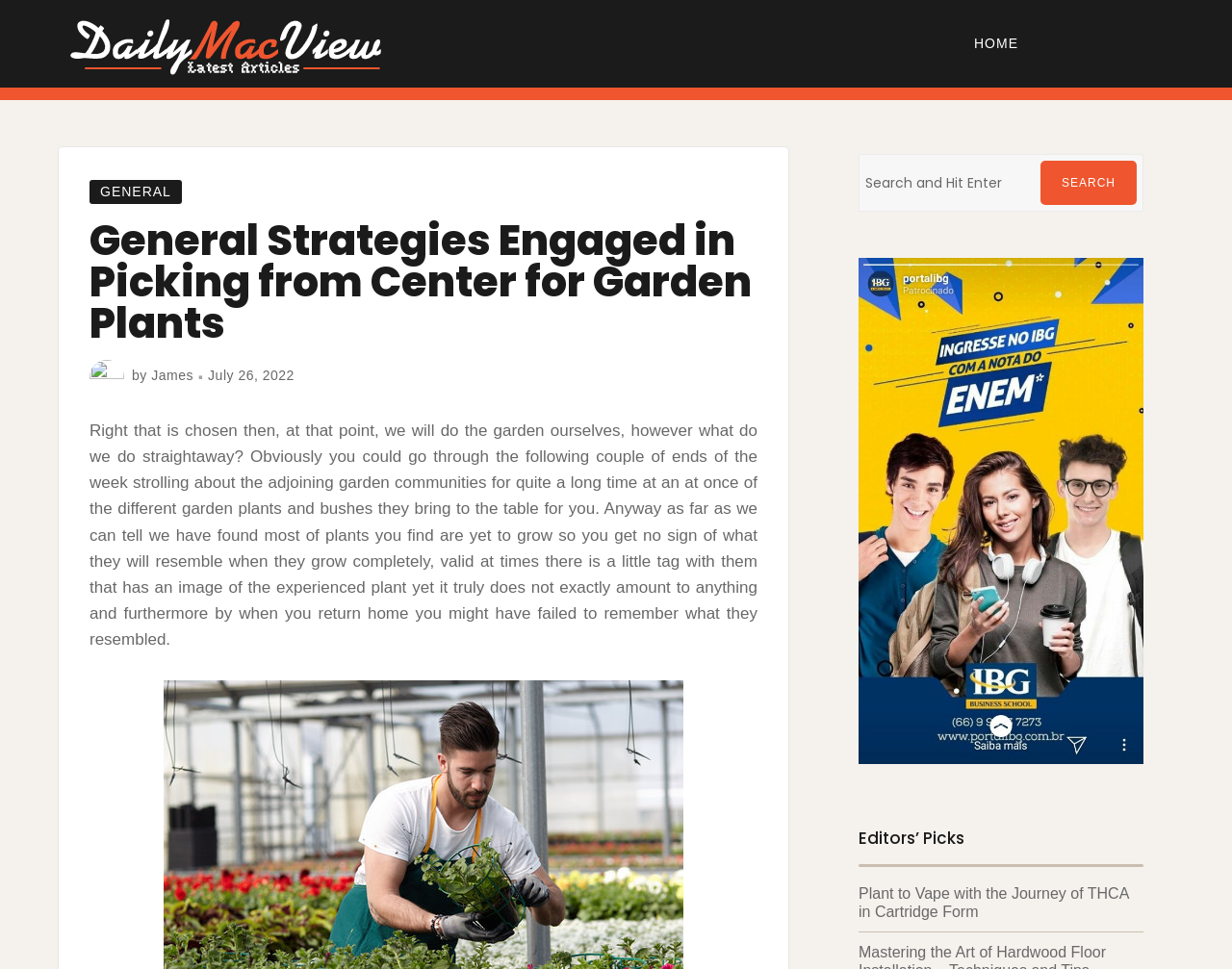Carefully examine the image and provide an in-depth answer to the question: What is the date of the main article?

The date of the main article can be found in the link element, which says 'July 26, 2022'. This link is located below the heading of the main article and above the article content.